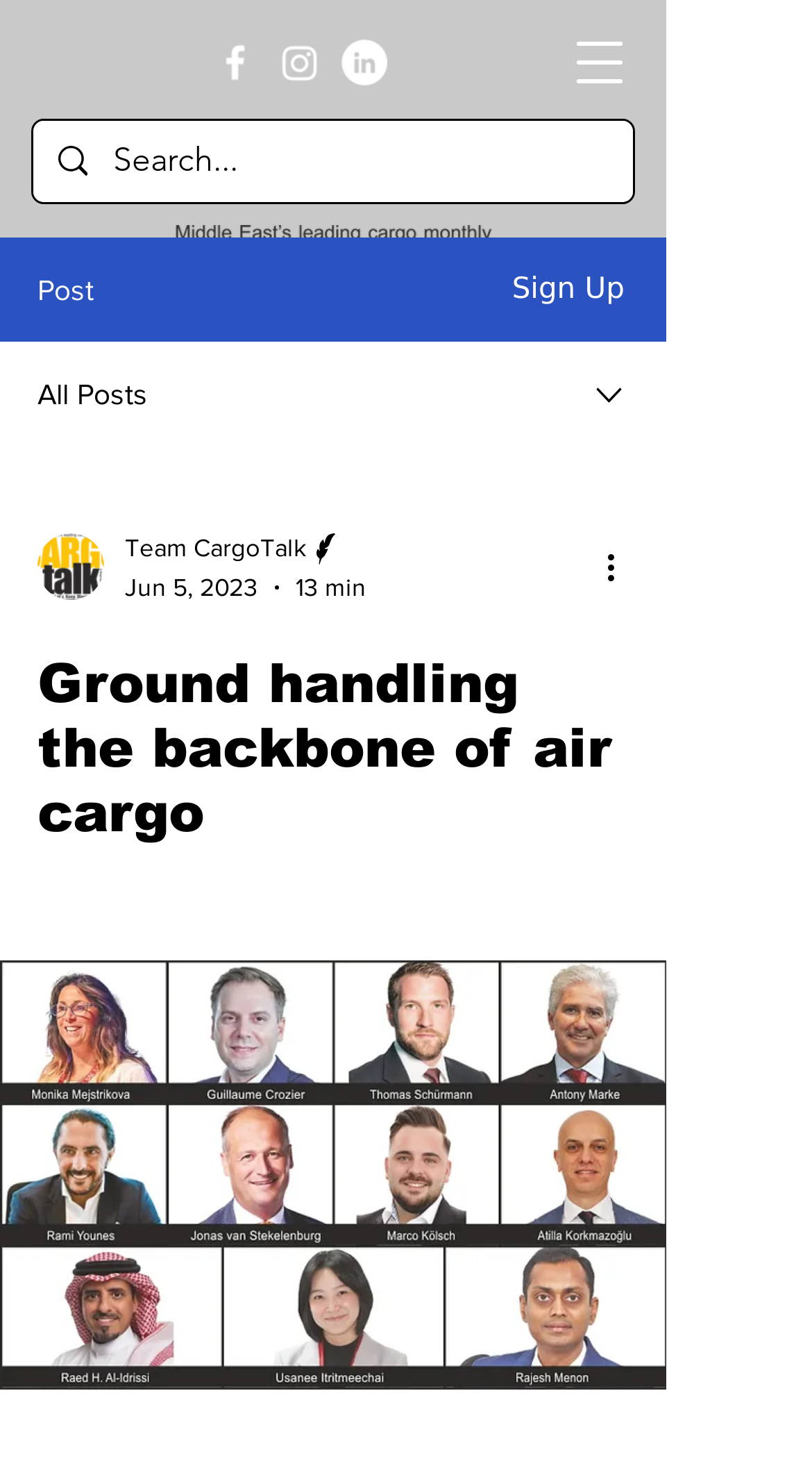Please identify the primary heading of the webpage and give its text content.

Ground handling the backbone of air cargo